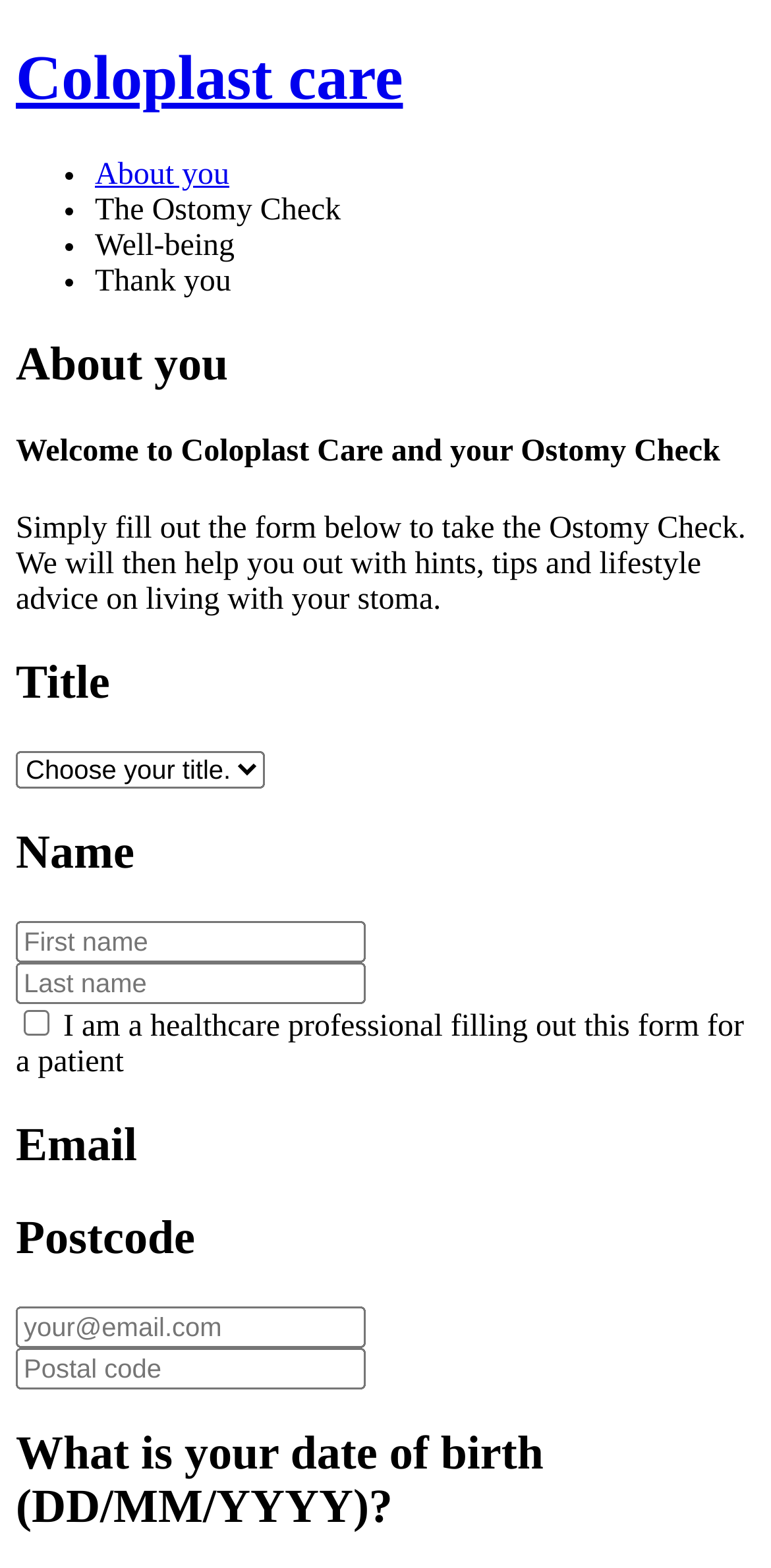What is the heading above the form?
Look at the image and answer the question using a single word or phrase.

Welcome to Coloplast Care and your Ostomy Check